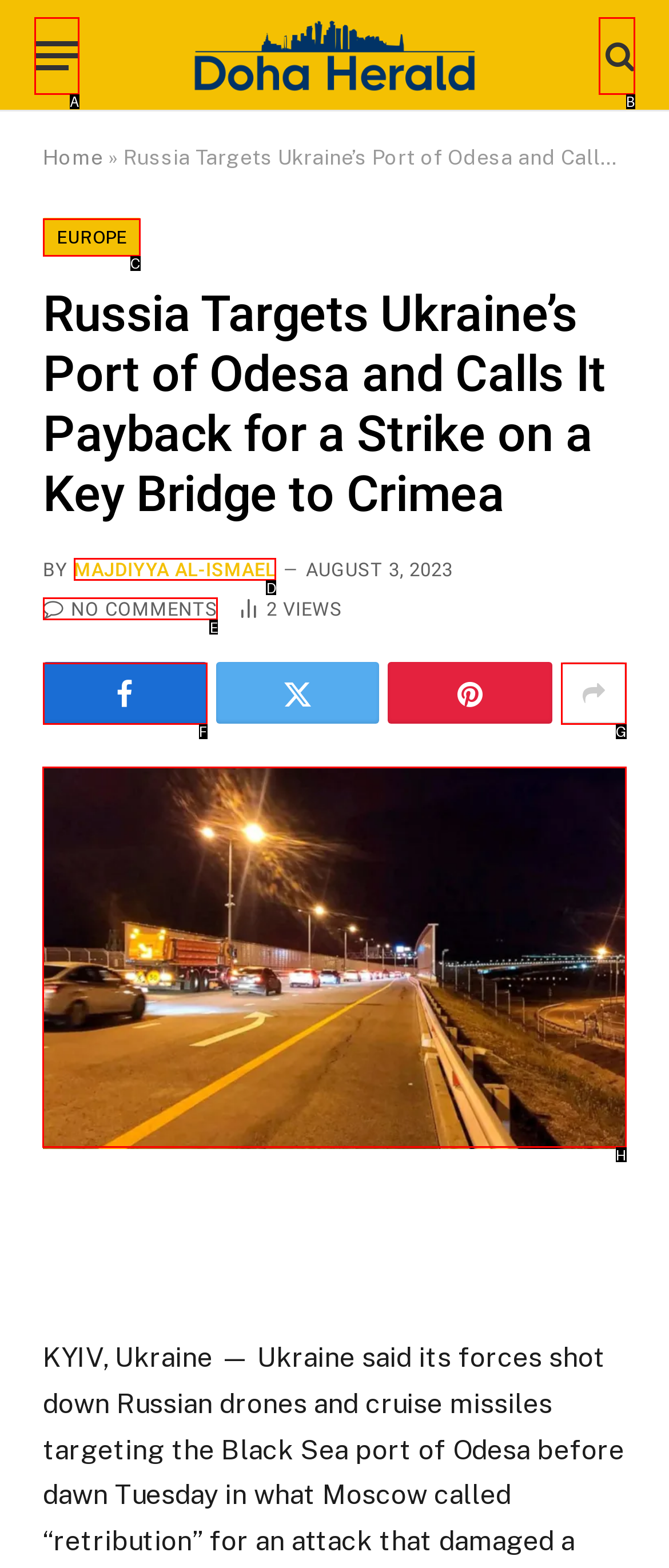Select the correct HTML element to complete the following task: Read the article about Russia targeting Ukraine's port of Odesa
Provide the letter of the choice directly from the given options.

H